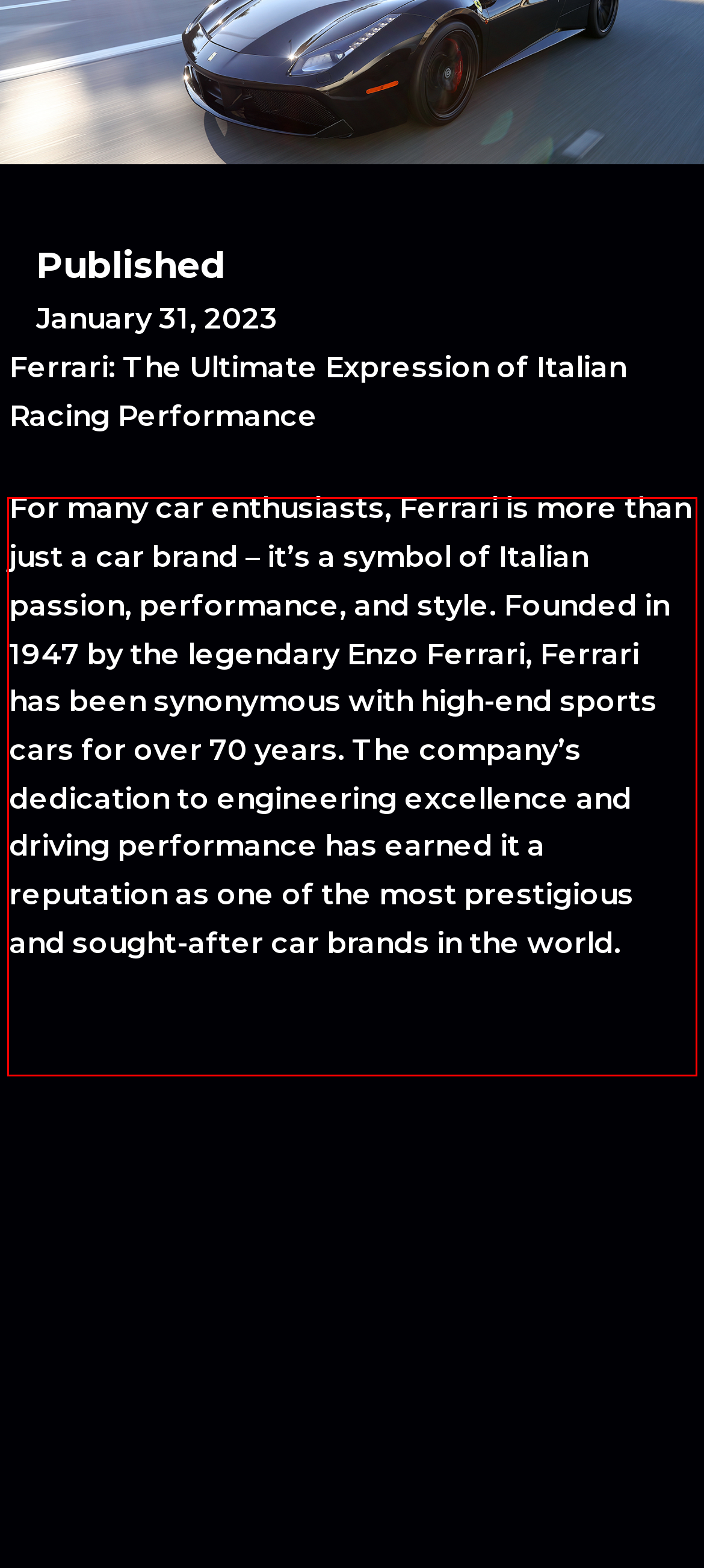In the screenshot of the webpage, find the red bounding box and perform OCR to obtain the text content restricted within this red bounding box.

For many car enthusiasts, Ferrari is more than just a car brand – it’s a symbol of Italian passion, performance, and style. Founded in 1947 by the legendary Enzo Ferrari, Ferrari has been synonymous with high-end sports cars for over 70 years. The company’s dedication to engineering excellence and driving performance has earned it a reputation as one of the most prestigious and sought-after car brands in the world.